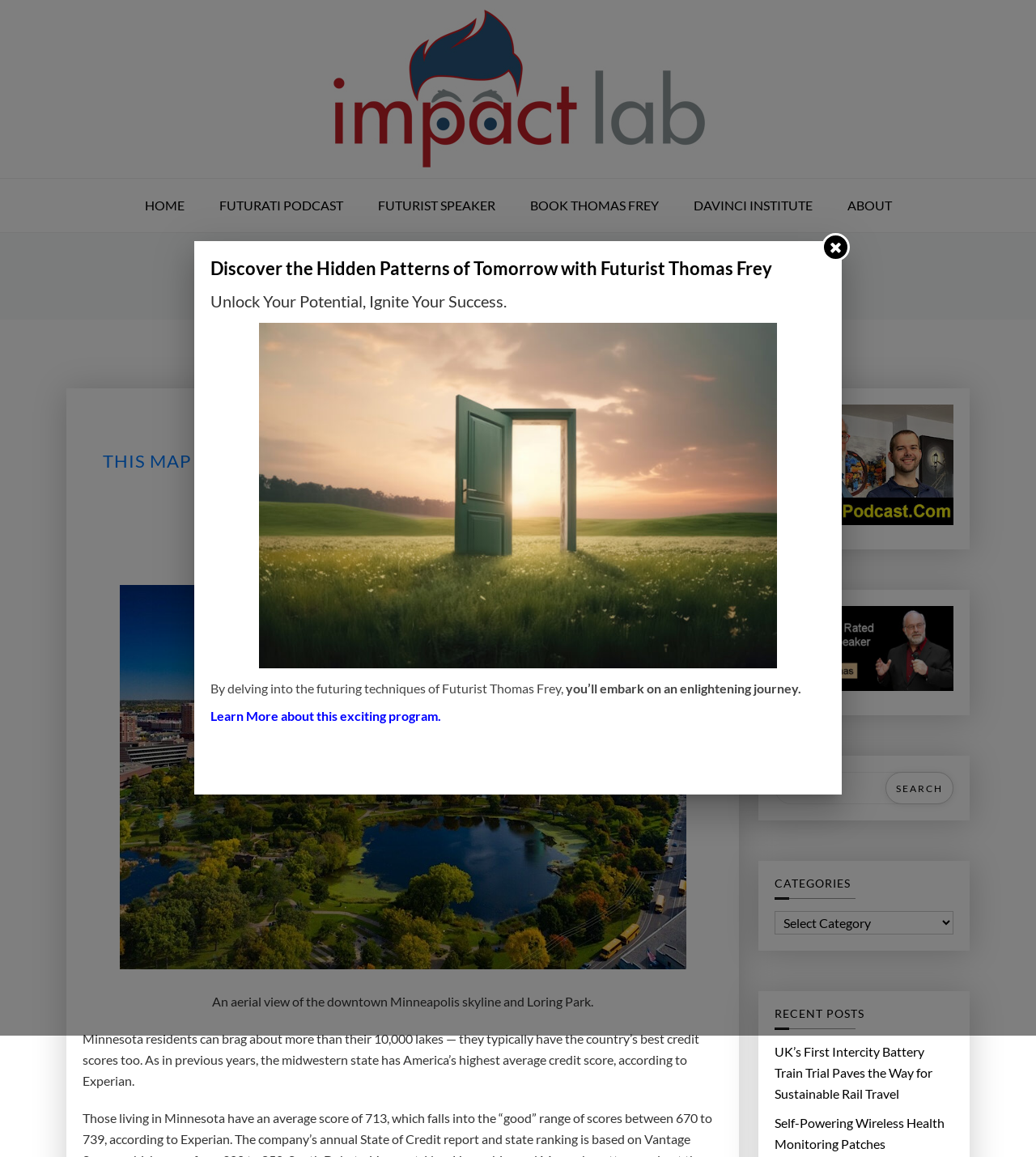Bounding box coordinates should be provided in the format (top-left x, top-left y, bottom-right x, bottom-right y) with all values between 0 and 1. Identify the bounding box for this UI element: alt="Impact Lab"

[0.316, 0.007, 0.684, 0.147]